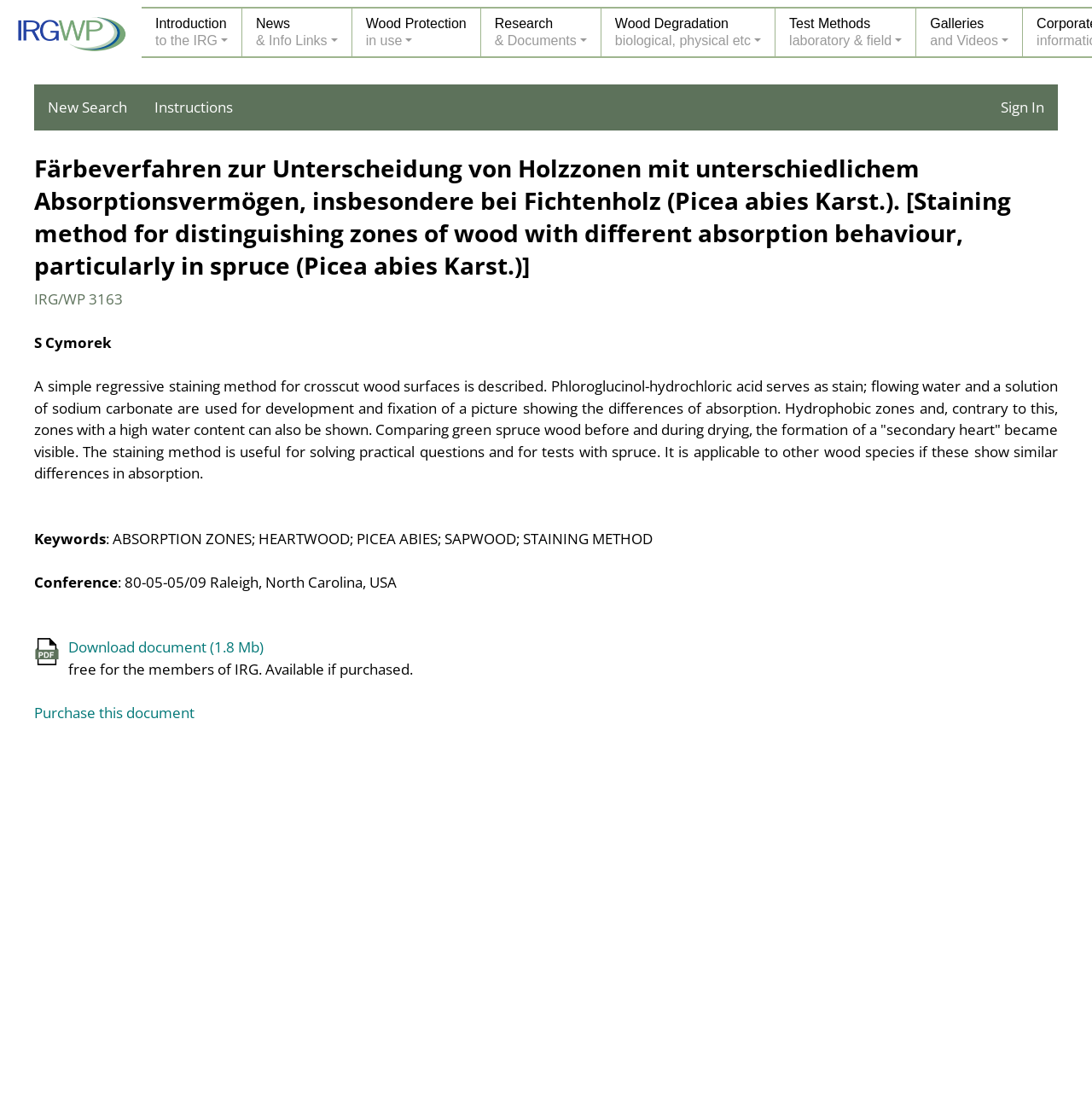Convey a detailed summary of the webpage, mentioning all key elements.

The webpage appears to be a document page for a research paper titled "Färbeverfahren zur Unterscheidung von Holzzonen mit unterschiedlichem Absorptionsvermögen, insbesondere bei Fichtenholz (Picea abies Karst.)" or "Staining method for distinguishing zones of wood with different absorption behaviour, particularly in spruce (Picea abies Karst.)". 

At the top left corner, there is a navigation menu with links to "Home" and several buttons with dropdown menus, including "Introduction to the IRG", "News & Info Links", "Wood Protection in use", "Research & Documents", "Wood Degradation biological, physical etc", "Test Methods laboratory & field", and "Galleries and Videos". 

Below the navigation menu, there are three links: "New Search", "Instructions", and "Sign In", aligned horizontally. 

The main content of the page is divided into sections. The first section displays the title of the research paper, followed by the document ID "IRG/WP 3163" and the author's name "S Cymorek". 

The next section provides a summary of the research paper, describing a simple regressive staining method for crosscut wood surfaces. 

Below the summary, there are sections for "Keywords" and "Conference", which provide additional information about the research paper. 

Finally, there are links to "Download document (1.8 Mb)" and "Purchase this document", along with a note indicating that the document is free for IRG members but available for purchase by others.